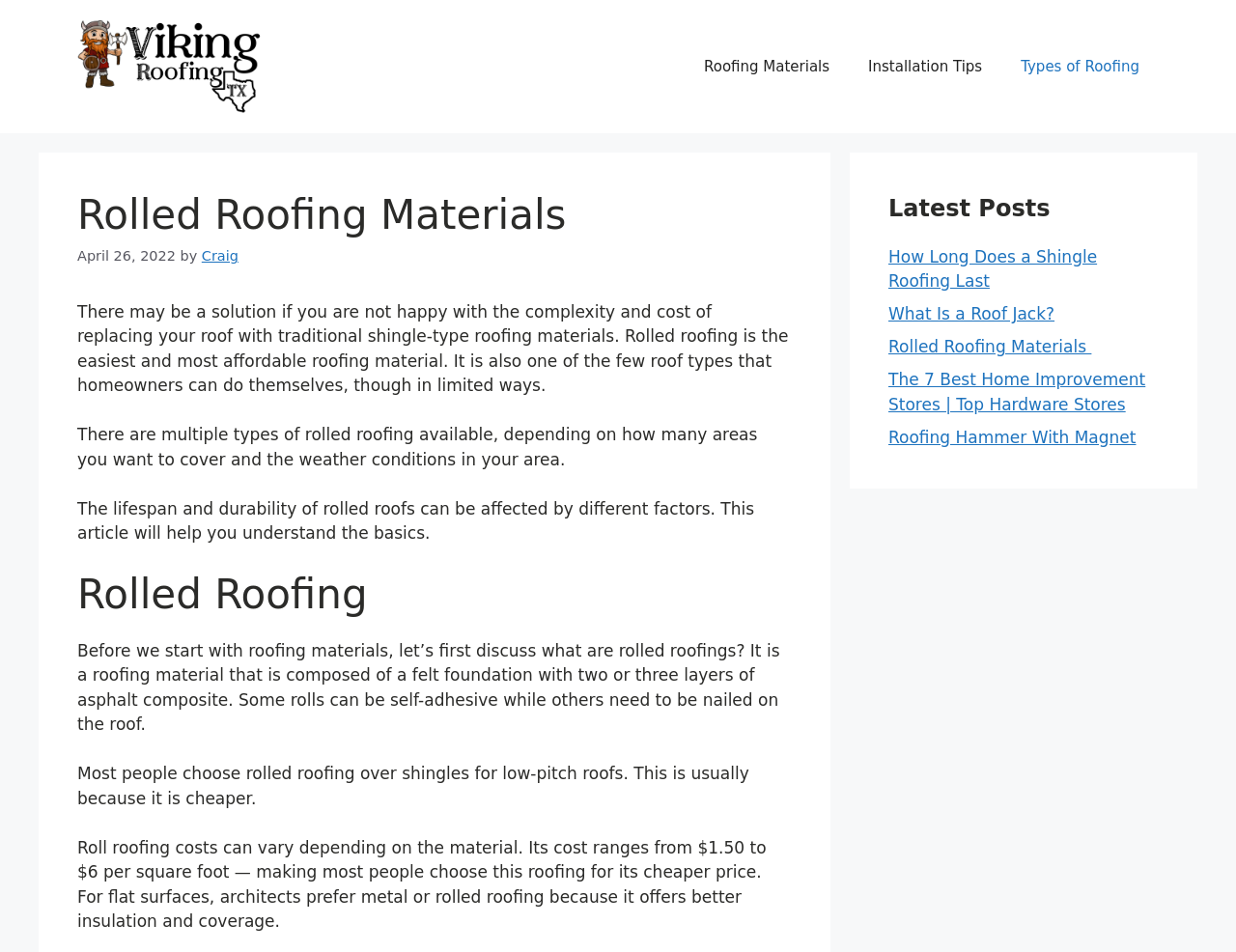Please determine the bounding box coordinates of the clickable area required to carry out the following instruction: "Click on the 'Roofing Materials' link". The coordinates must be four float numbers between 0 and 1, represented as [left, top, right, bottom].

[0.554, 0.039, 0.687, 0.1]